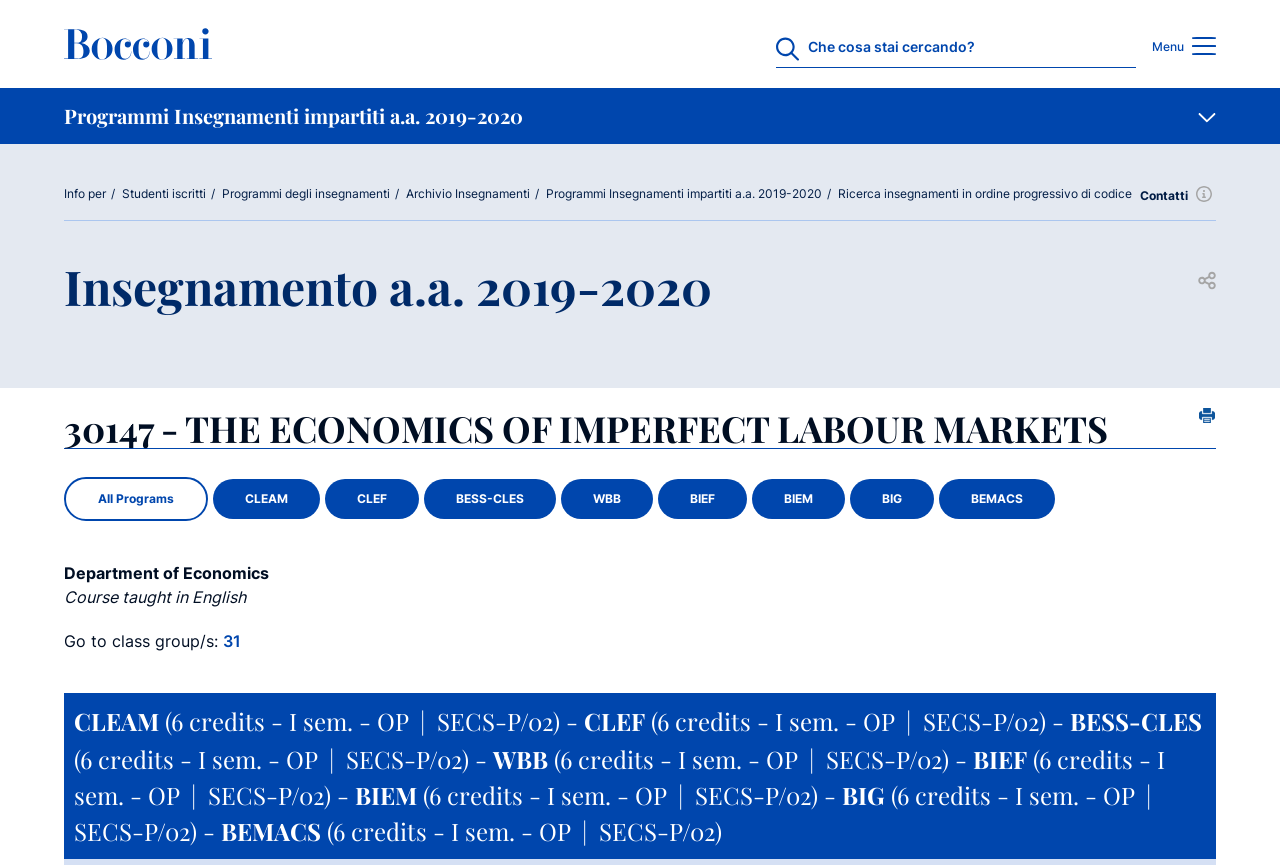Provide the bounding box coordinates of the HTML element described as: "Programmi degli insegnamenti". The bounding box coordinates should be four float numbers between 0 and 1, i.e., [left, top, right, bottom].

[0.173, 0.215, 0.305, 0.232]